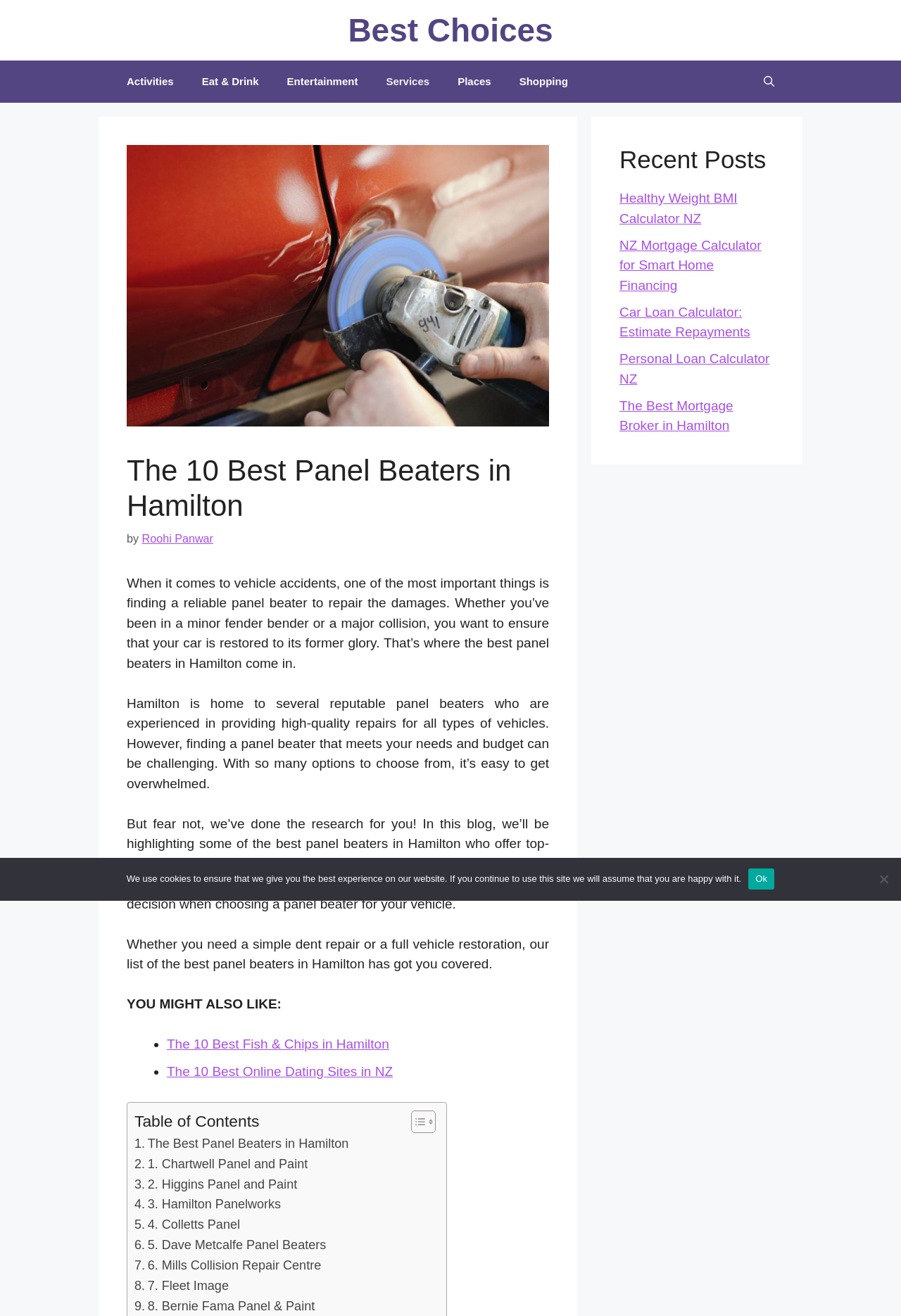Identify and provide the title of the webpage.

The 10 Best Panel Beaters in Hamilton